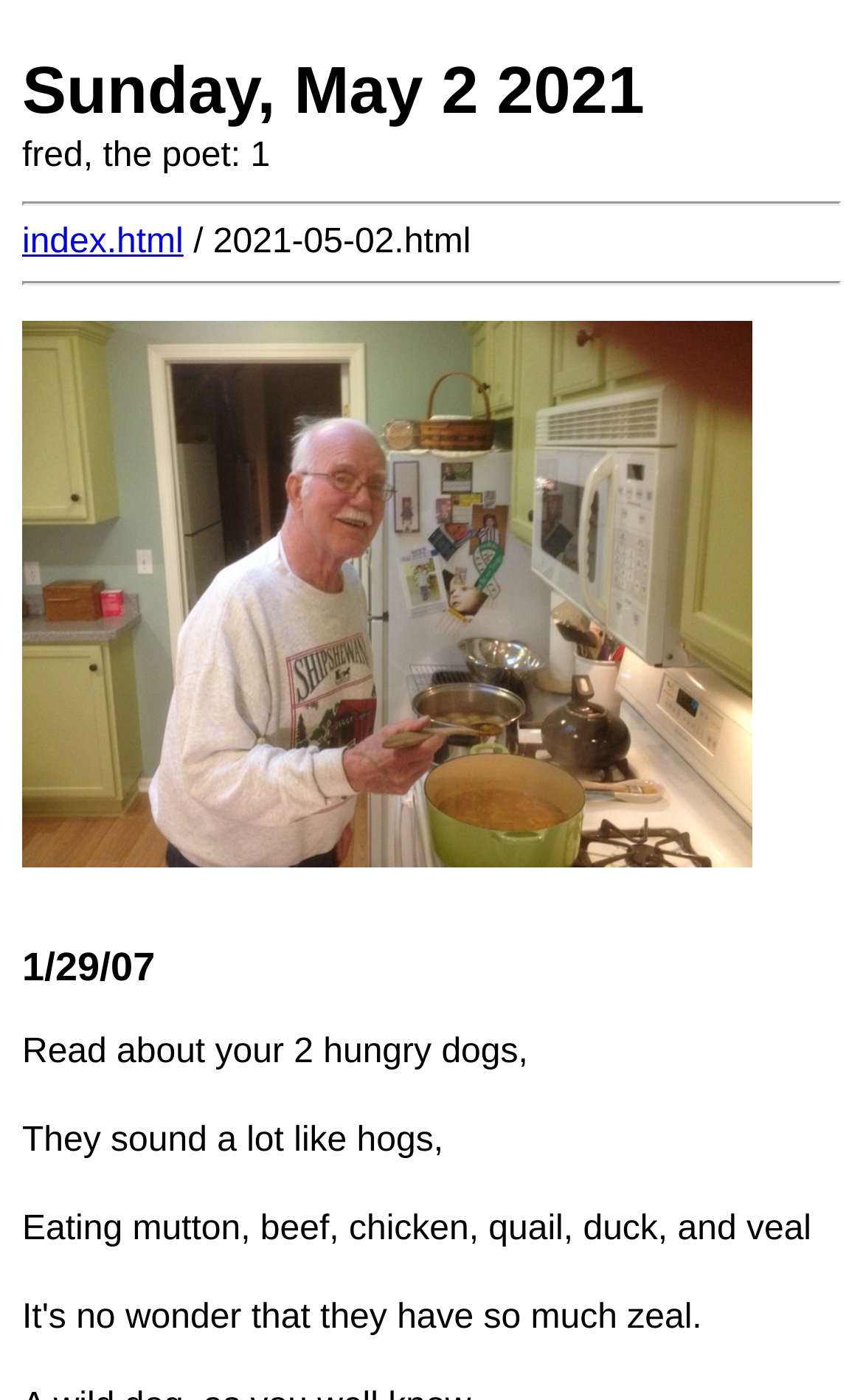Provide a comprehensive description of the webpage.

The webpage appears to be a personal blog or poetry website, with a focus on the poet "fred". At the top, there is a header section that displays the date "Sunday, May 2 2021" in a prominent heading, accompanied by a subtitle "fred, the poet: 1". Below this, there is a horizontal separator line.

Underneath the separator, there are two links: "index.html" and "/ 2021-05-02.html", which may be navigation links to other pages on the website. Another horizontal separator line follows.

The main content of the page is a figure section that takes up most of the page's width. Within this section, there is a large image described as a "page banner", which may be a decorative element or a logo for the website.

Below the image, there is a heading that reads "1/29/07", which may be a date or a title for the following poem. The poem itself is divided into three stanzas, each displayed as a separate block of text. The poem describes two hungry dogs that sound like hogs, eating various types of meat.